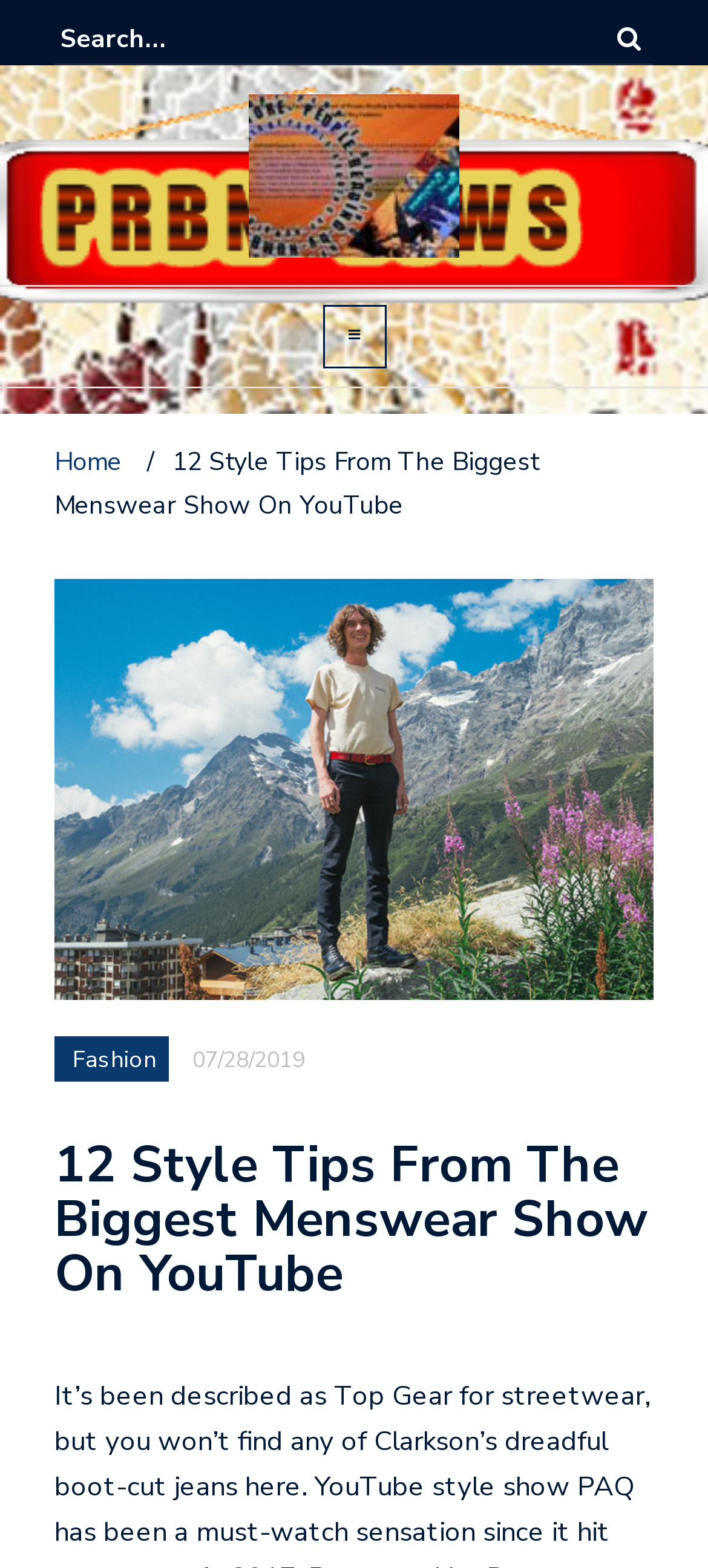Utilize the information from the image to answer the question in detail:
What is the category of the article?

I determined the category of the article by looking at the link 'Fashion' located below the article title, which suggests that the article belongs to the Fashion category.